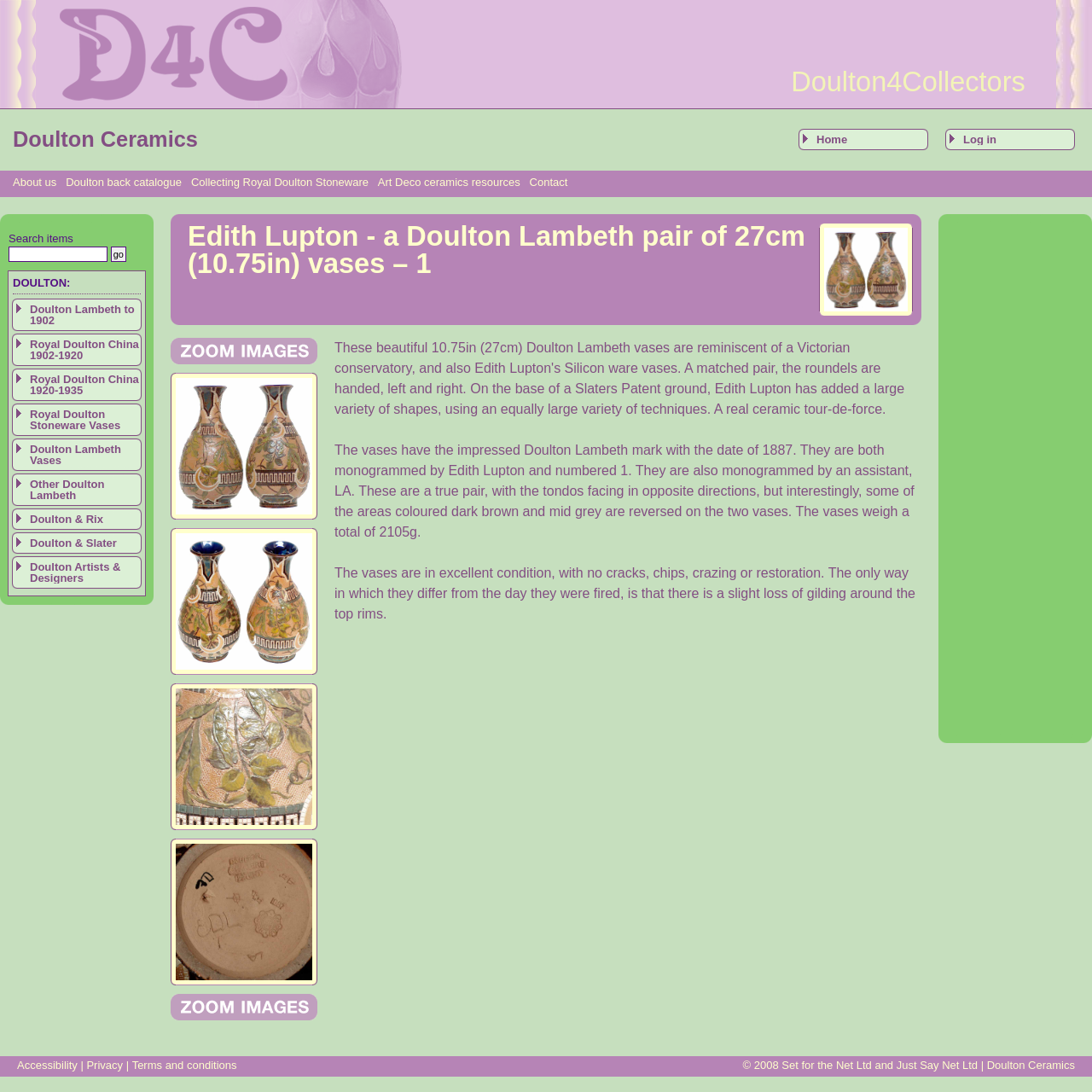What is the size of the vases?
Based on the screenshot, give a detailed explanation to answer the question.

The heading 'Edith Lupton - a Doulton Lambeth pair of 27cm (10.75in) vases – 1' provides the size of the vases, which is 27cm or 10.75 inches.